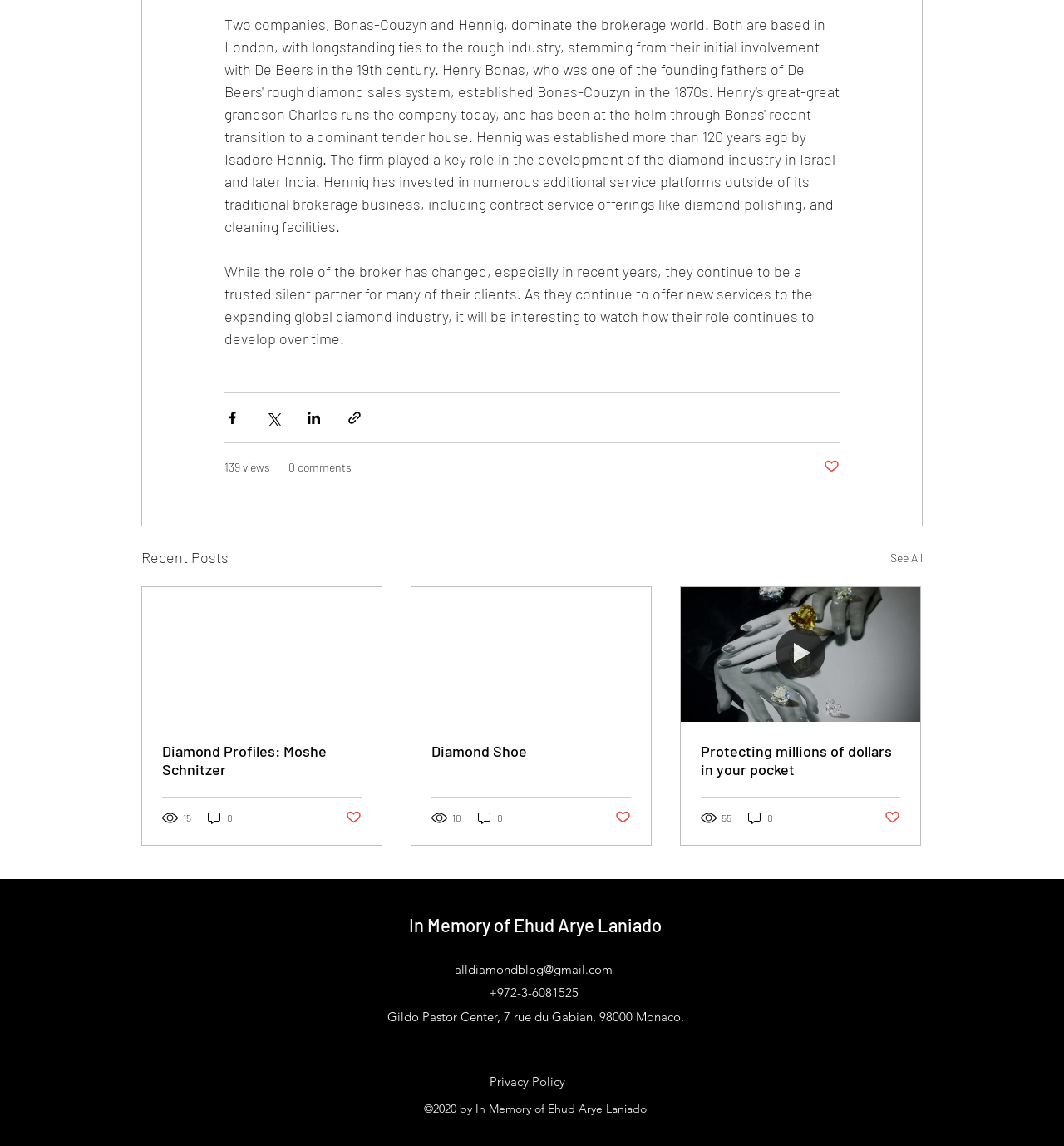How many social media links are there?
Please provide a single word or phrase answer based on the image.

3